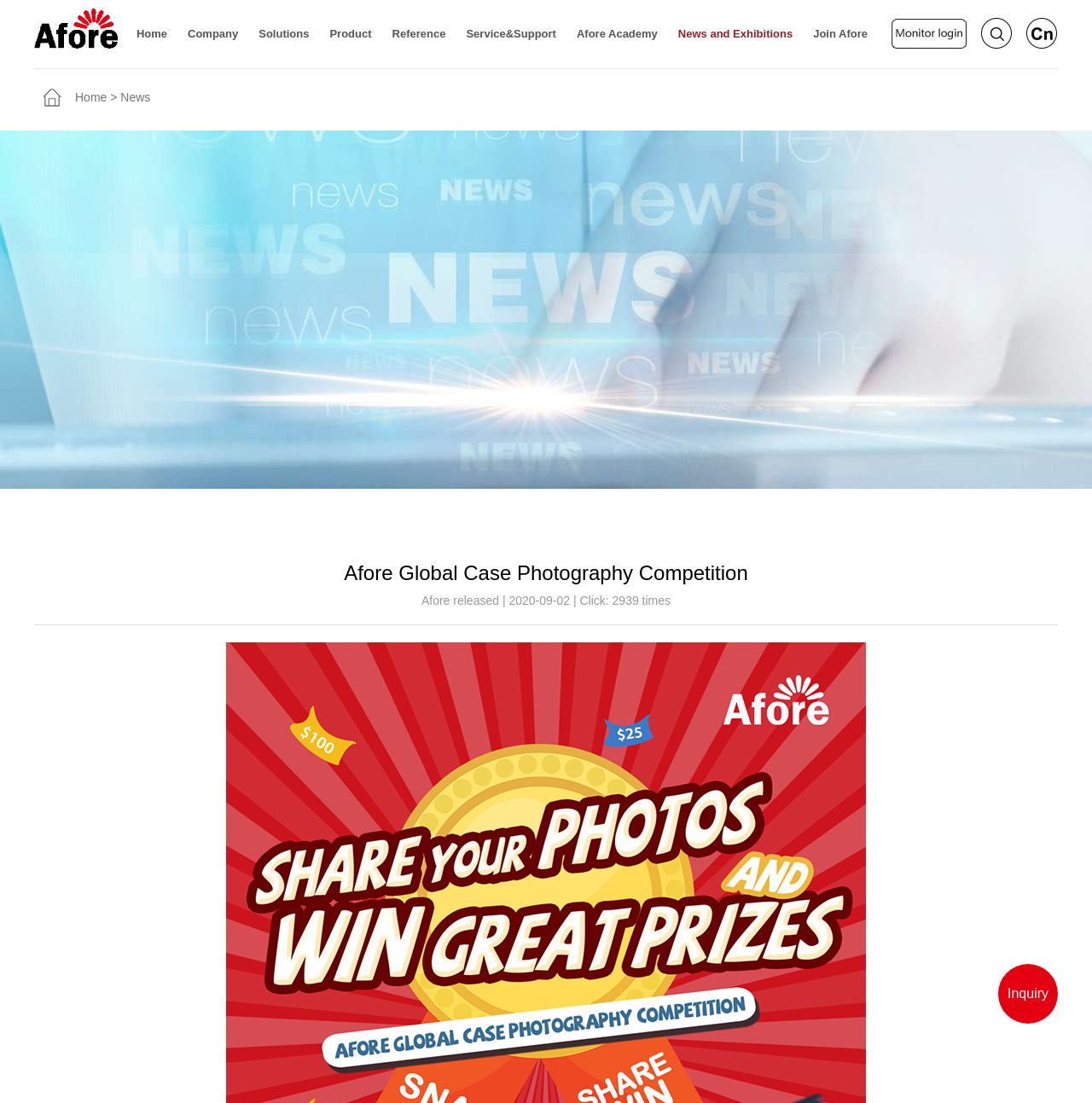Please find the bounding box coordinates of the element that must be clicked to perform the given instruction: "Click the Home link". The coordinates should be four float numbers from 0 to 1, i.e., [left, top, right, bottom].

[0.125, 0.0, 0.153, 0.062]